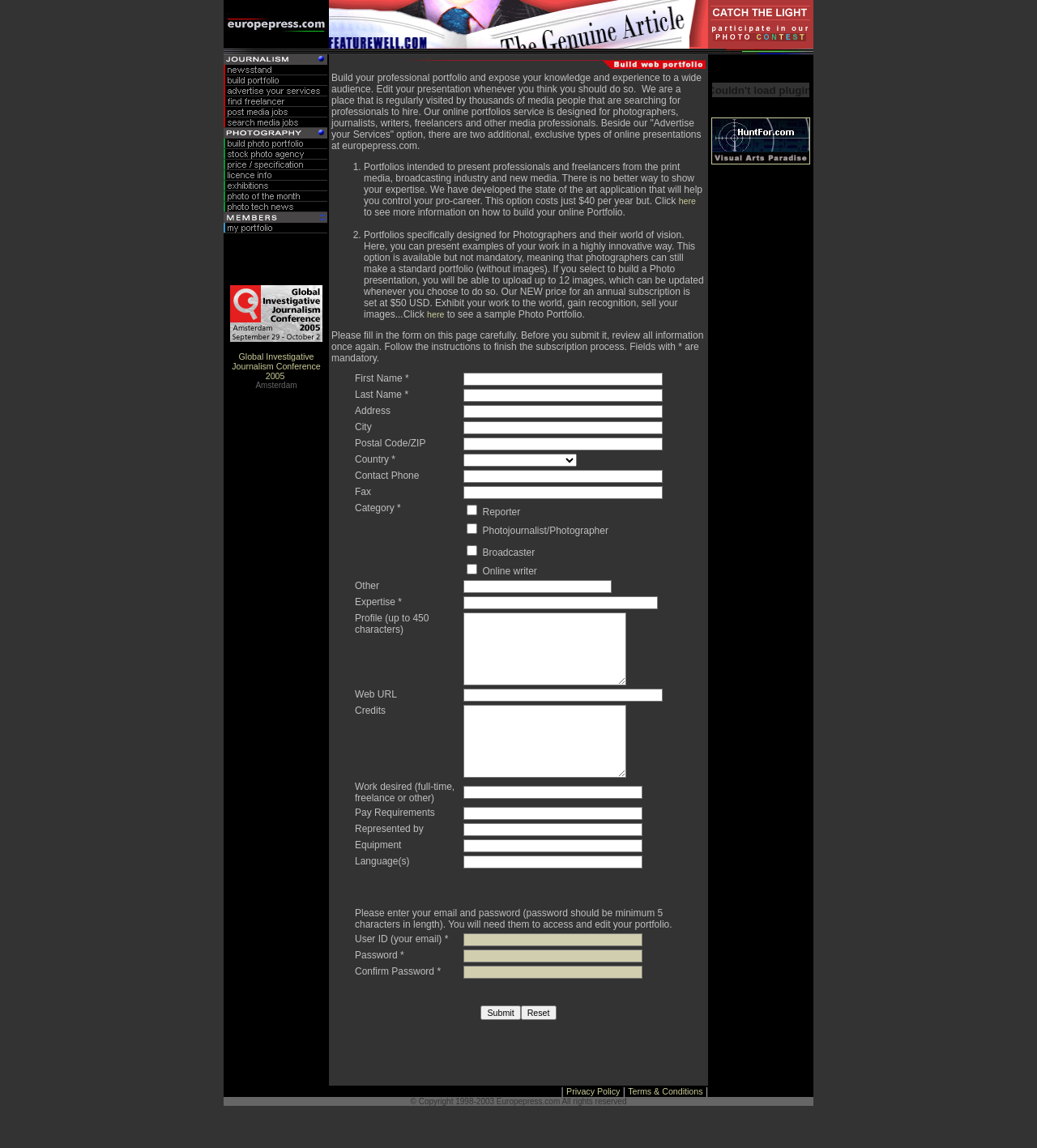How many links are in the first row of the webpage?
By examining the image, provide a one-word or phrase answer.

3